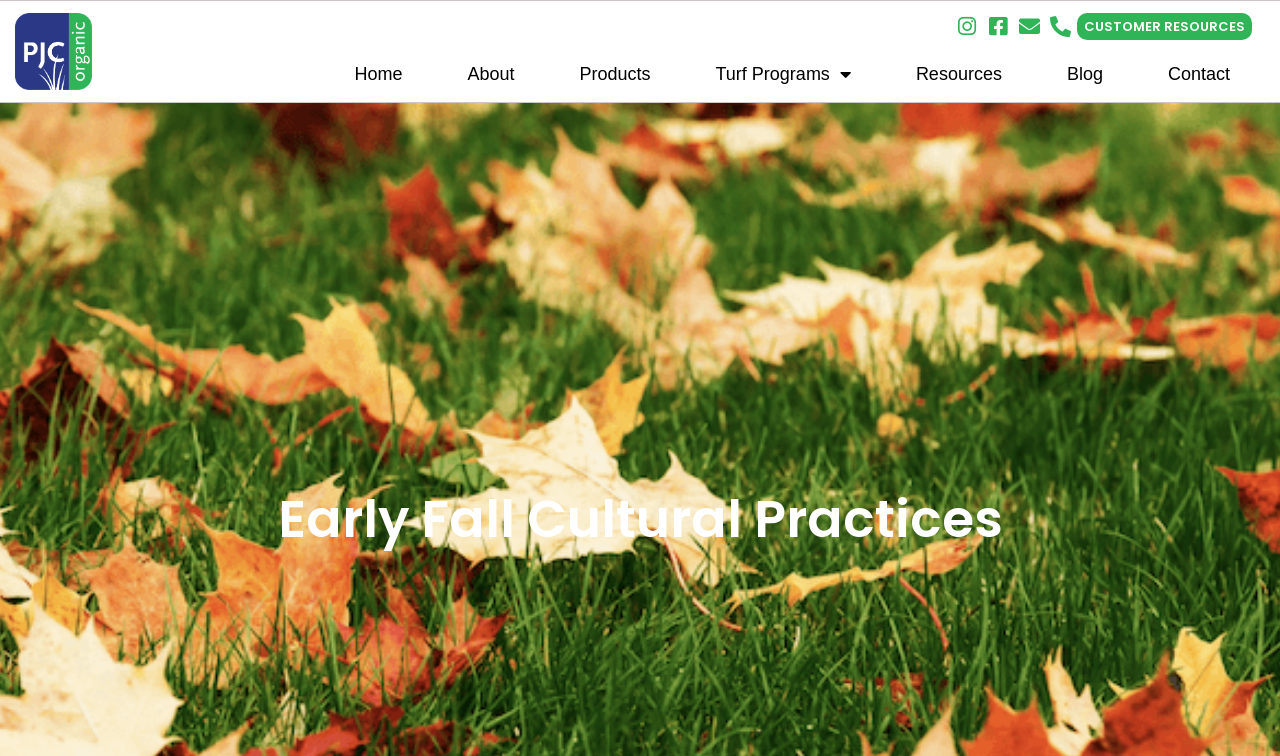By analyzing the image, answer the following question with a detailed response: What is the last menu item?

The last menu item is 'Contact' which is located at the top right corner of the webpage, after the menu item 'Blog'.